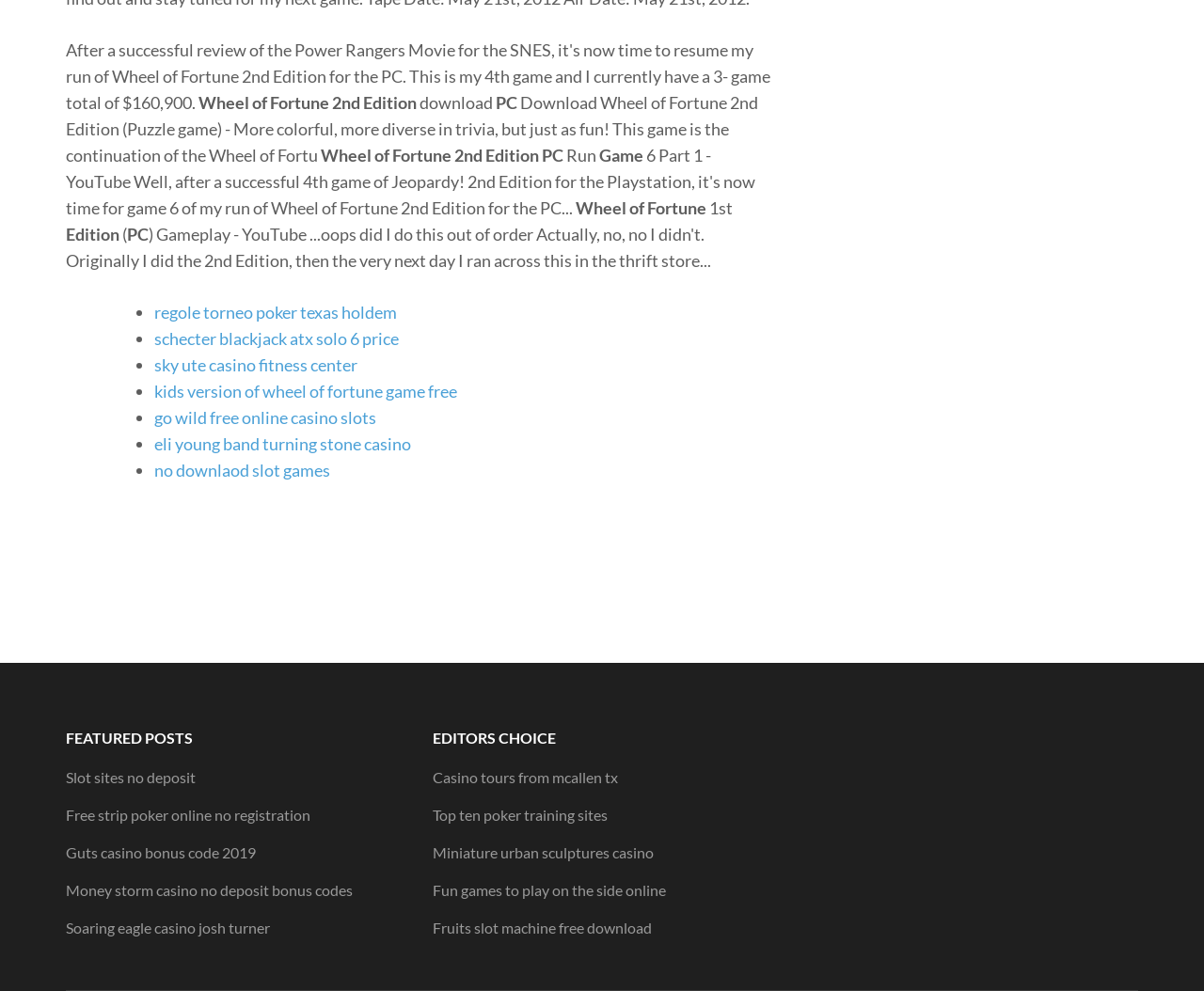Can you specify the bounding box coordinates of the area that needs to be clicked to fulfill the following instruction: "Watch Wheel of Fortune 1st Edition gameplay on YouTube"?

[0.055, 0.226, 0.255, 0.247]